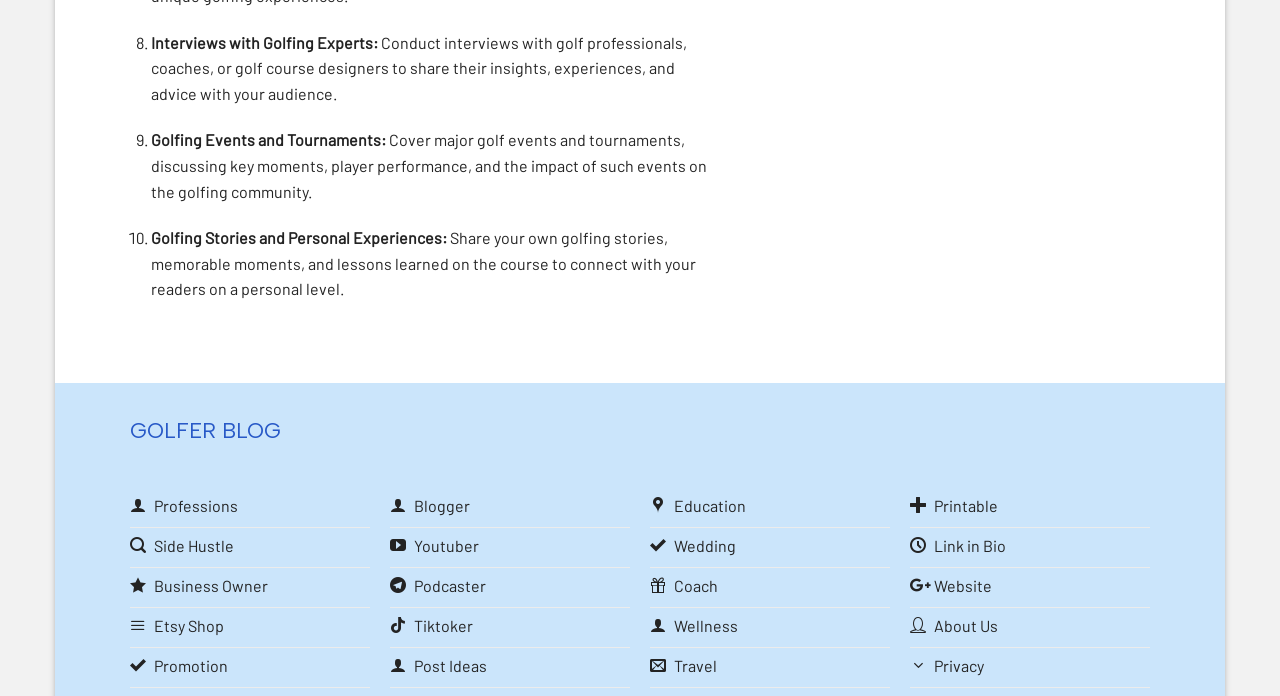Please specify the bounding box coordinates of the clickable section necessary to execute the following command: "Check 'Privacy'".

[0.711, 0.931, 0.899, 0.988]